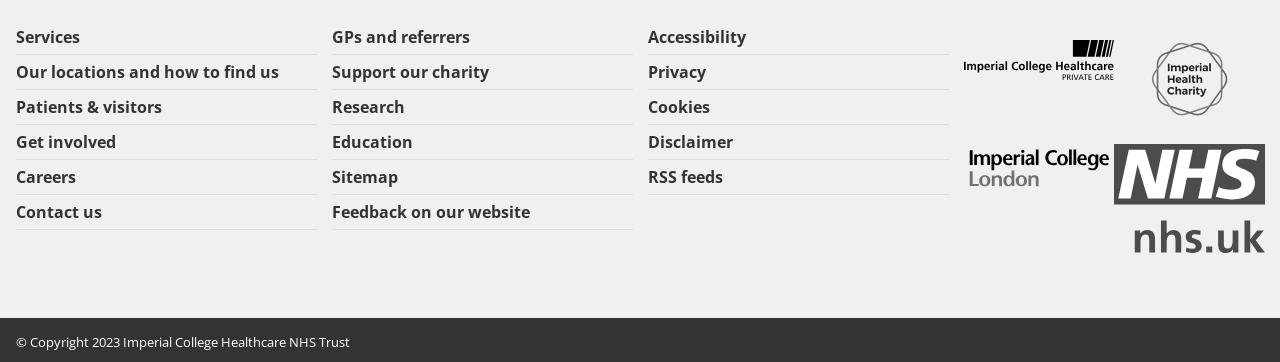Identify the bounding box coordinates of the area that should be clicked in order to complete the given instruction: "Click Services". The bounding box coordinates should be four float numbers between 0 and 1, i.e., [left, top, right, bottom].

[0.012, 0.055, 0.247, 0.149]